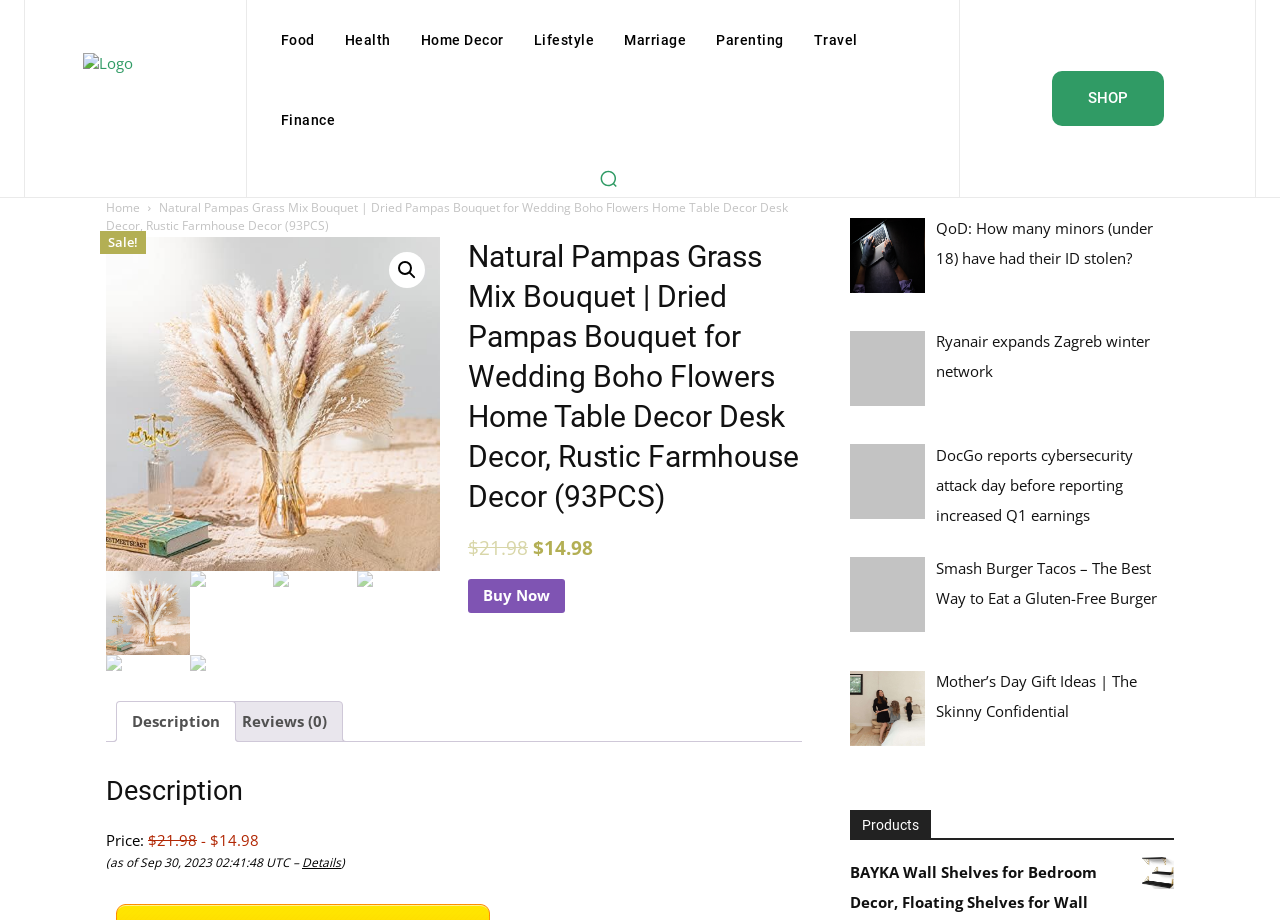Find and provide the bounding box coordinates for the UI element described here: "Marriage". The coordinates should be given as four float numbers between 0 and 1: [left, top, right, bottom].

[0.48, 0.0, 0.544, 0.087]